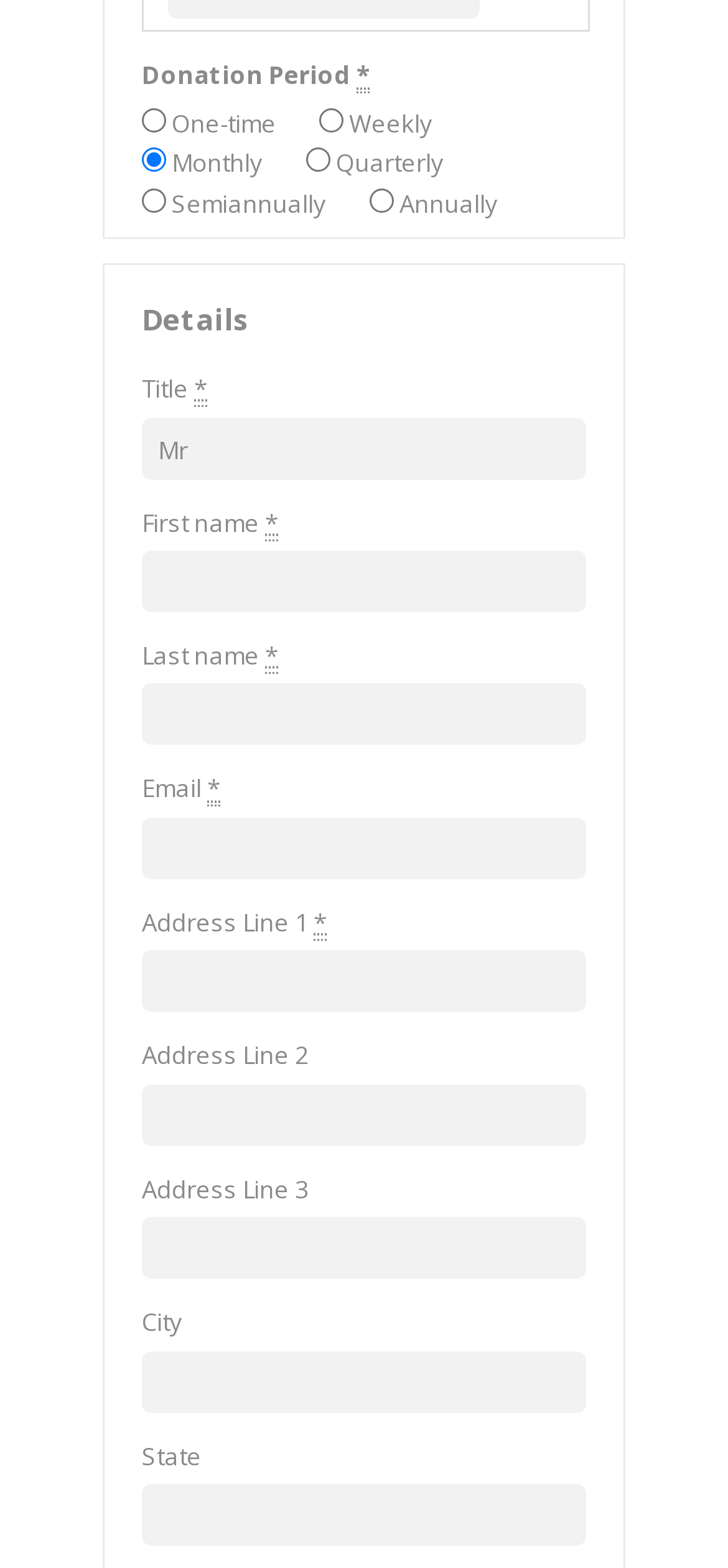Locate the bounding box coordinates of the element I should click to achieve the following instruction: "Input first name".

[0.195, 0.351, 0.805, 0.39]